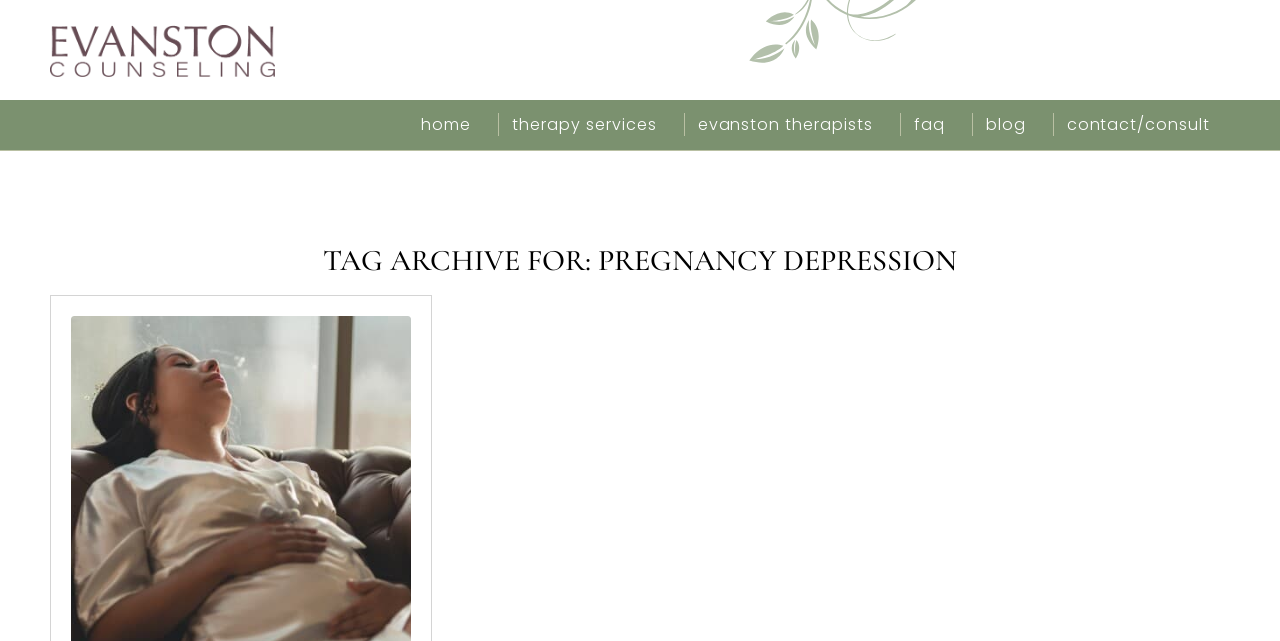Please find the bounding box coordinates of the element's region to be clicked to carry out this instruction: "visit Evanston Counseling homepage".

[0.039, 0.0, 0.215, 0.156]